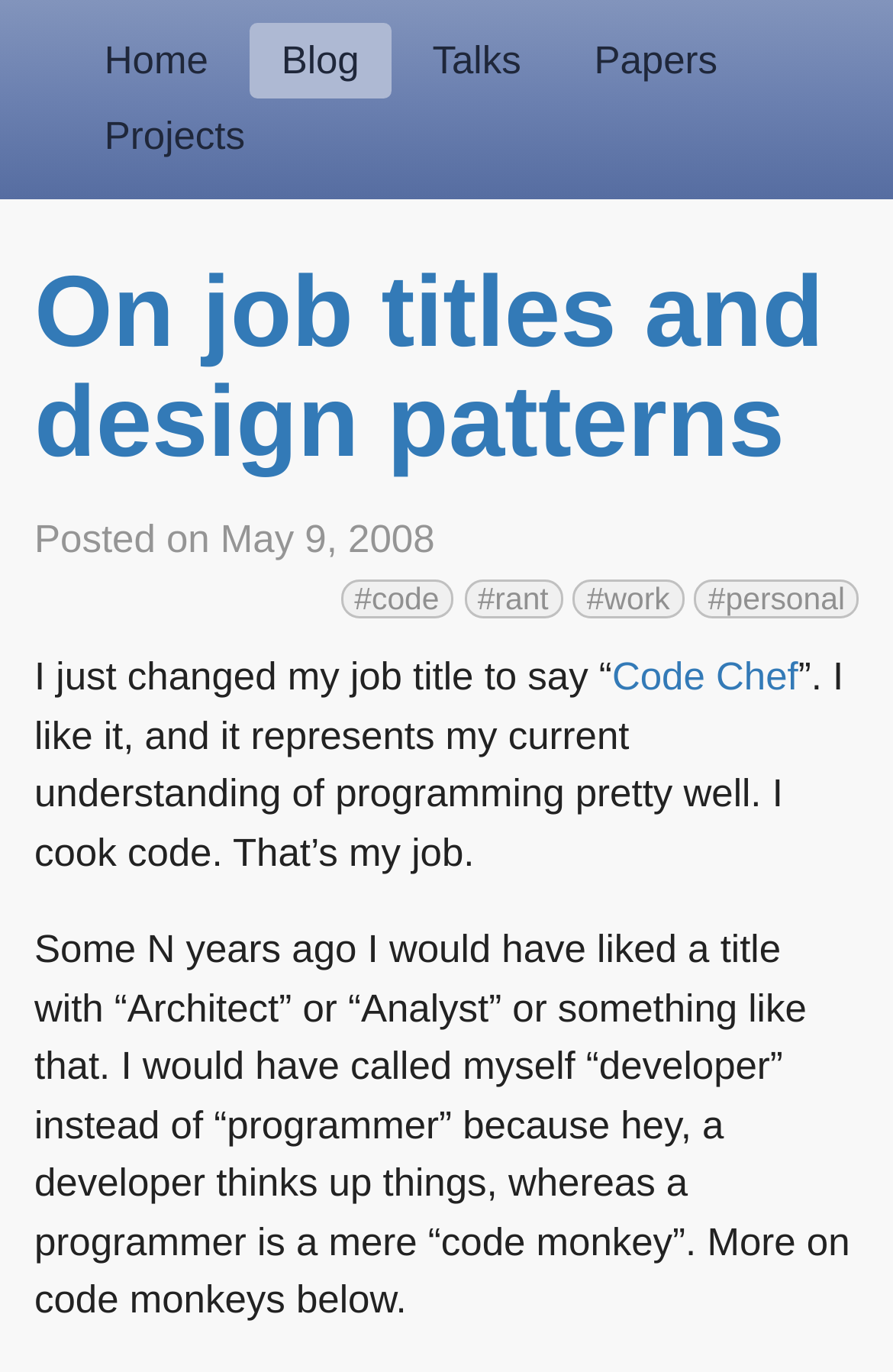What are the categories of the article?
Answer the question with a thorough and detailed explanation.

The categories of the article can be found in the links below the article title, which are labeled as '#code', '#rant', '#work', and '#personal'.